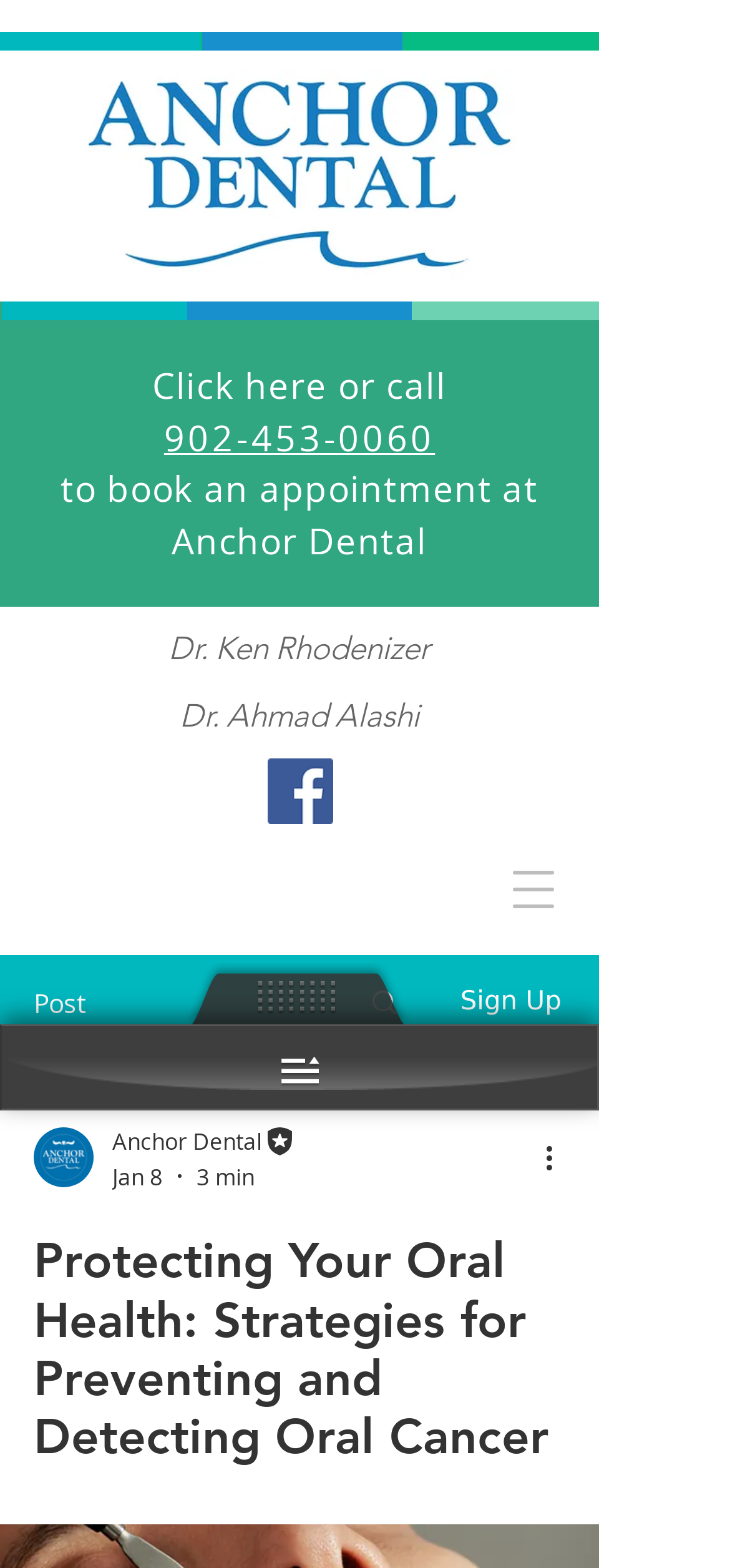Extract the bounding box coordinates for the described element: "Click here or call". The coordinates should be represented as four float numbers between 0 and 1: [left, top, right, bottom].

[0.209, 0.23, 0.612, 0.262]